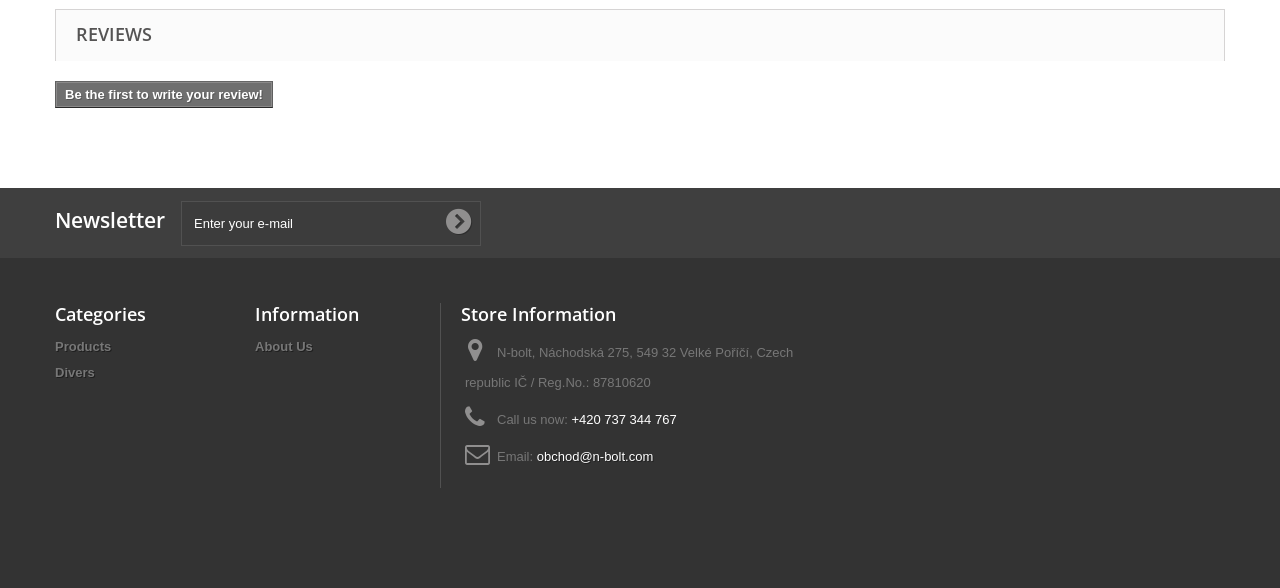Utilize the details in the image to thoroughly answer the following question: What is the company's phone number?

The phone number is listed under the 'Call us now:' static text, which suggests that it is the company's contact number.